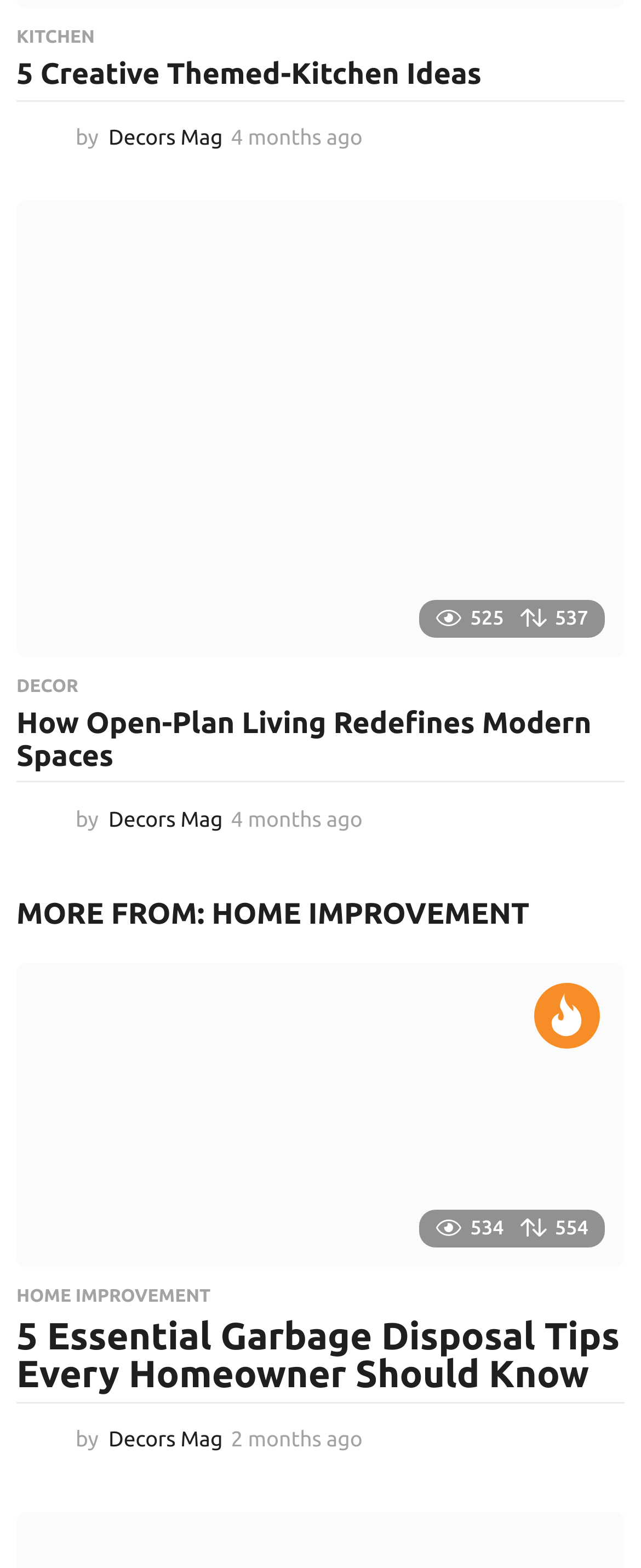Show the bounding box coordinates of the region that should be clicked to follow the instruction: "Explore the 'HOME IMPROVEMENT' section."

[0.33, 0.572, 0.826, 0.593]